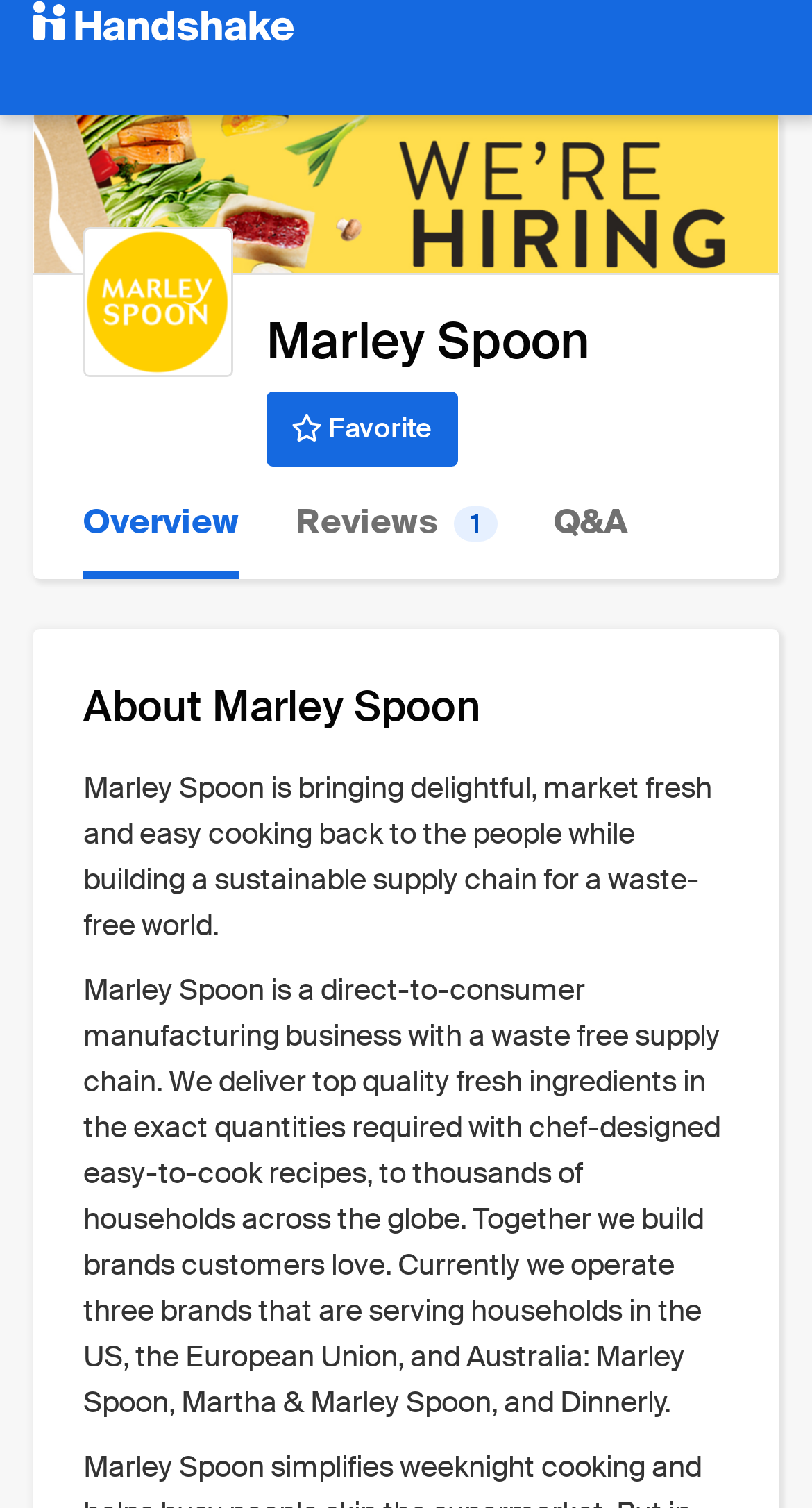Determine the bounding box coordinates for the HTML element described here: "aria-label="Marley Spoon" title="Marley Spoon"".

[0.103, 0.151, 0.287, 0.251]